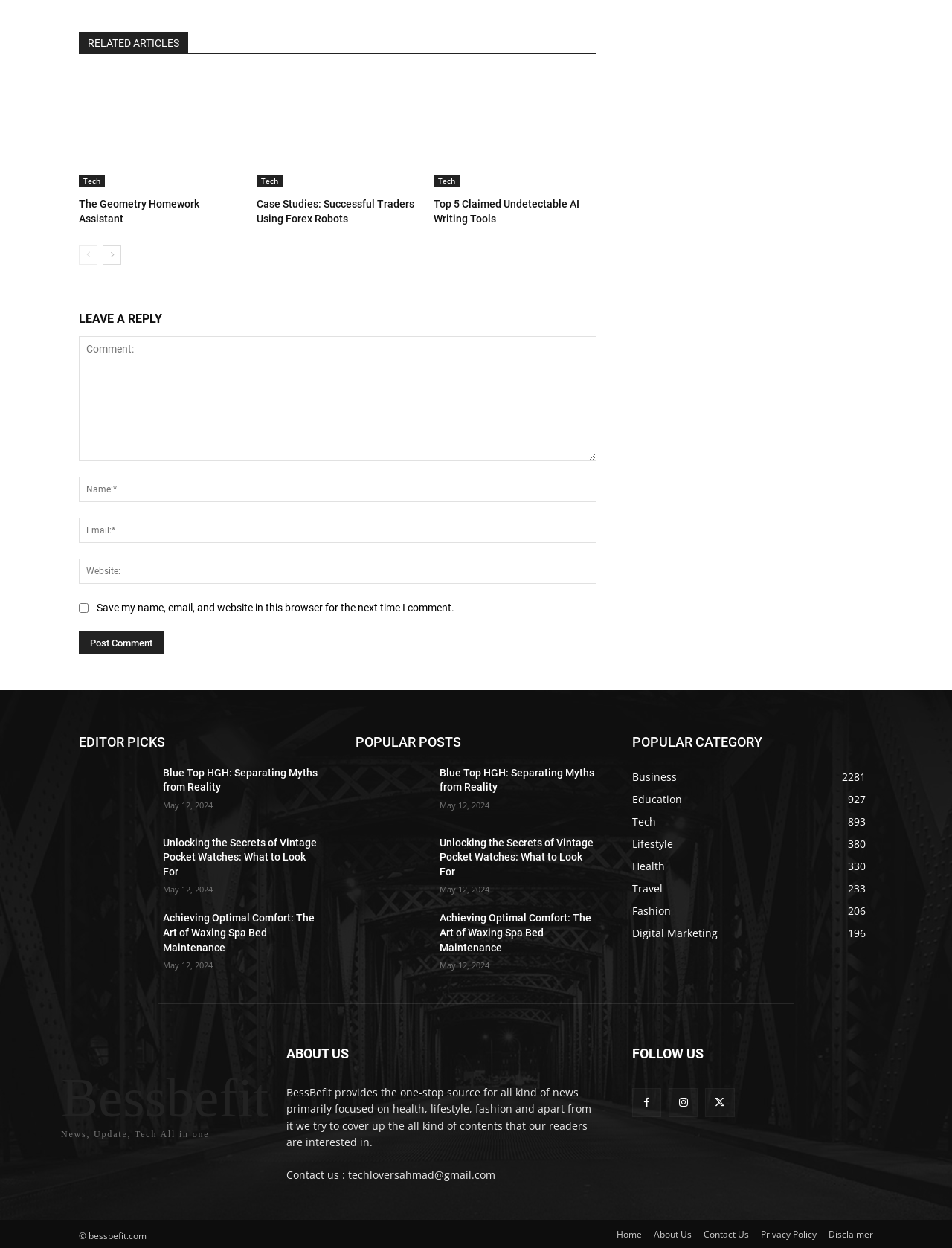Please determine the bounding box coordinates for the UI element described as: "name="submit" value="Post Comment"".

[0.083, 0.504, 0.172, 0.523]